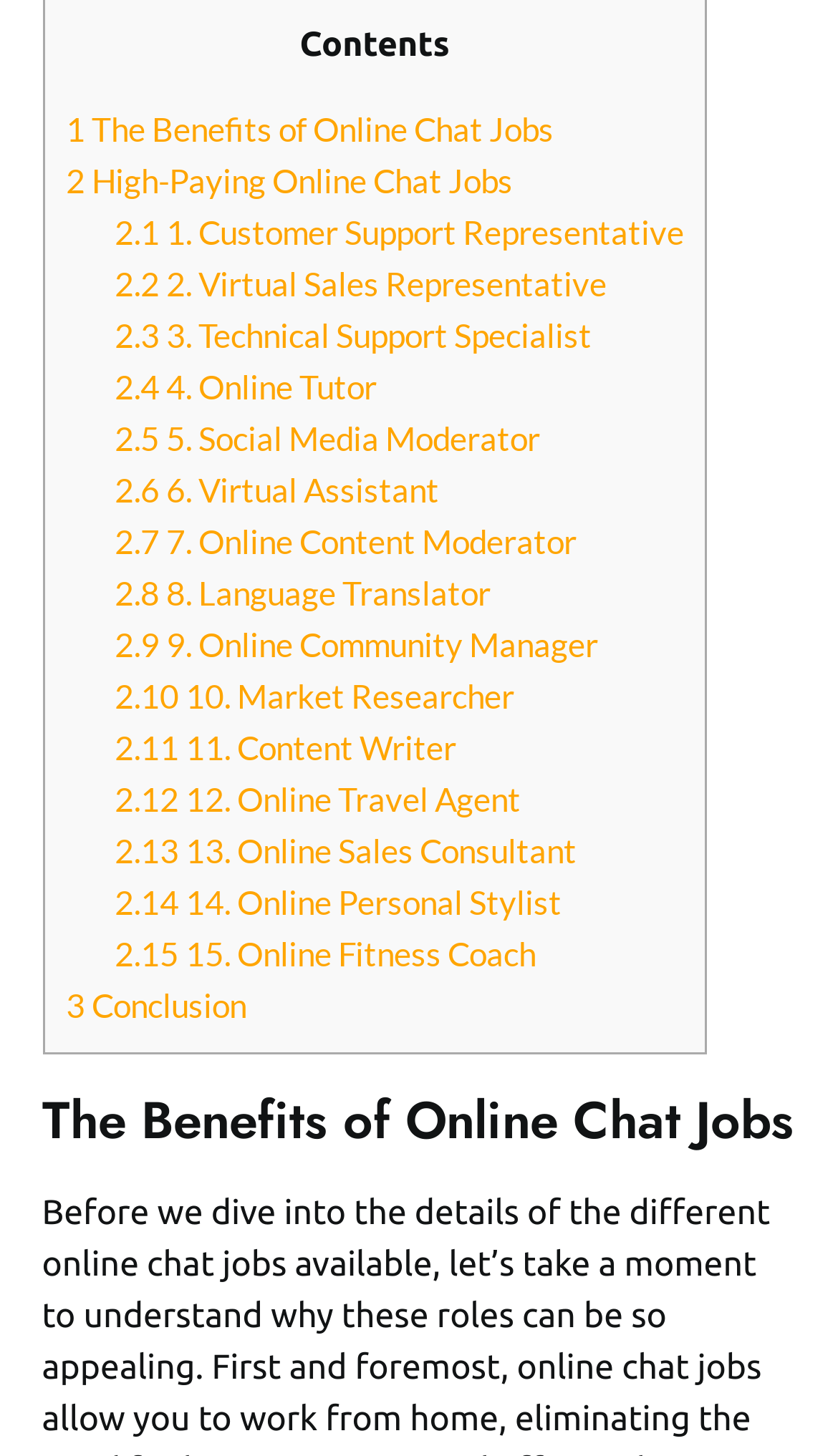Highlight the bounding box coordinates of the region I should click on to meet the following instruction: "Read 'The Benefits of Online Chat Jobs' heading".

[0.05, 0.746, 0.95, 0.792]